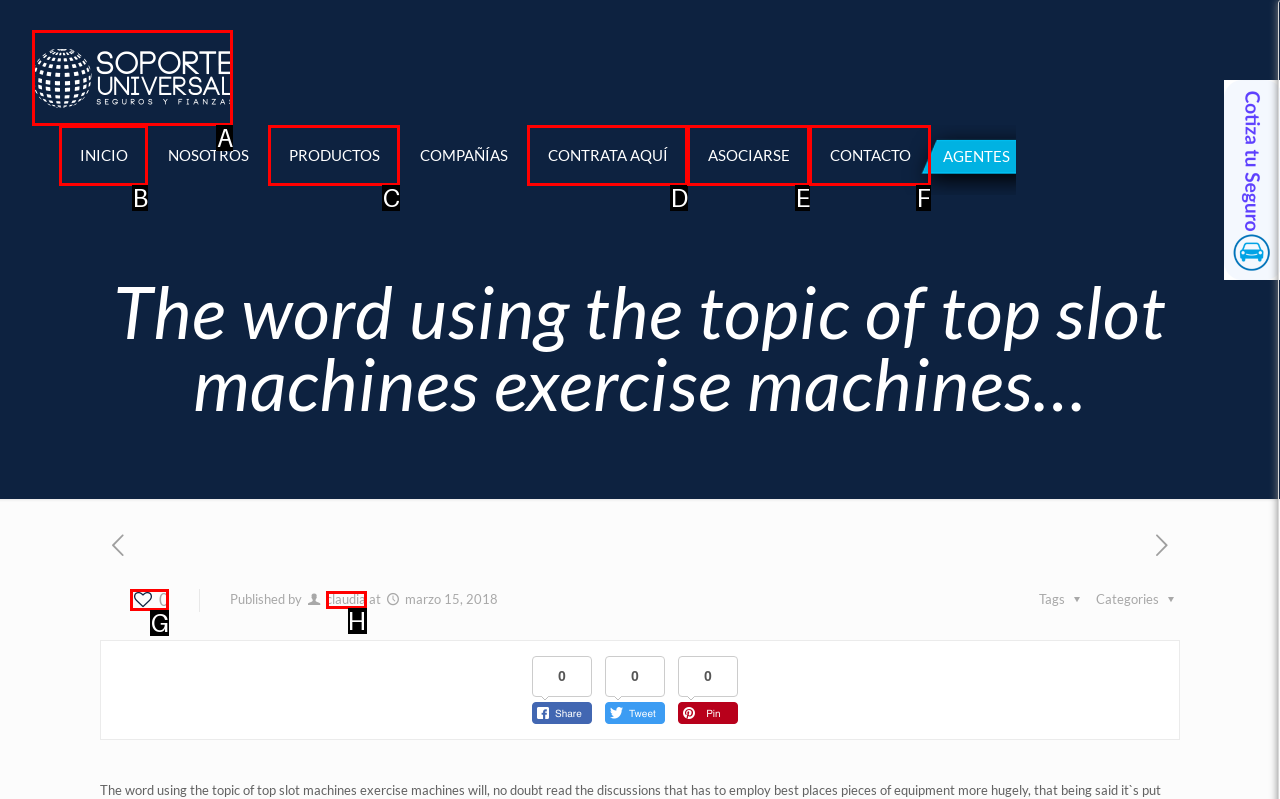Given the description: CONTRATA AQUÍ, pick the option that matches best and answer with the corresponding letter directly.

D